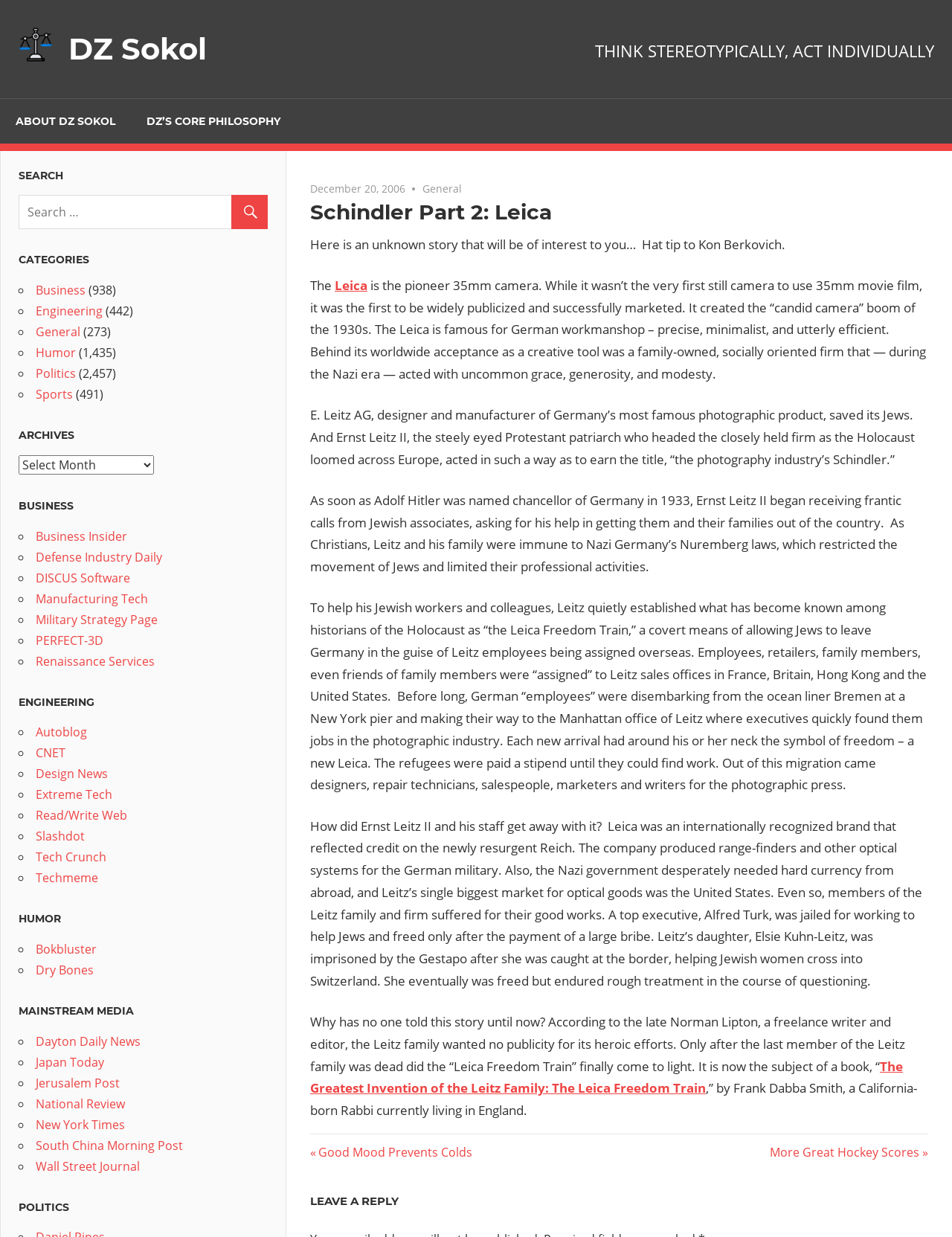Please determine the bounding box coordinates of the clickable area required to carry out the following instruction: "Go to the 'About DZ Sokol' page". The coordinates must be four float numbers between 0 and 1, represented as [left, top, right, bottom].

[0.0, 0.08, 0.138, 0.116]